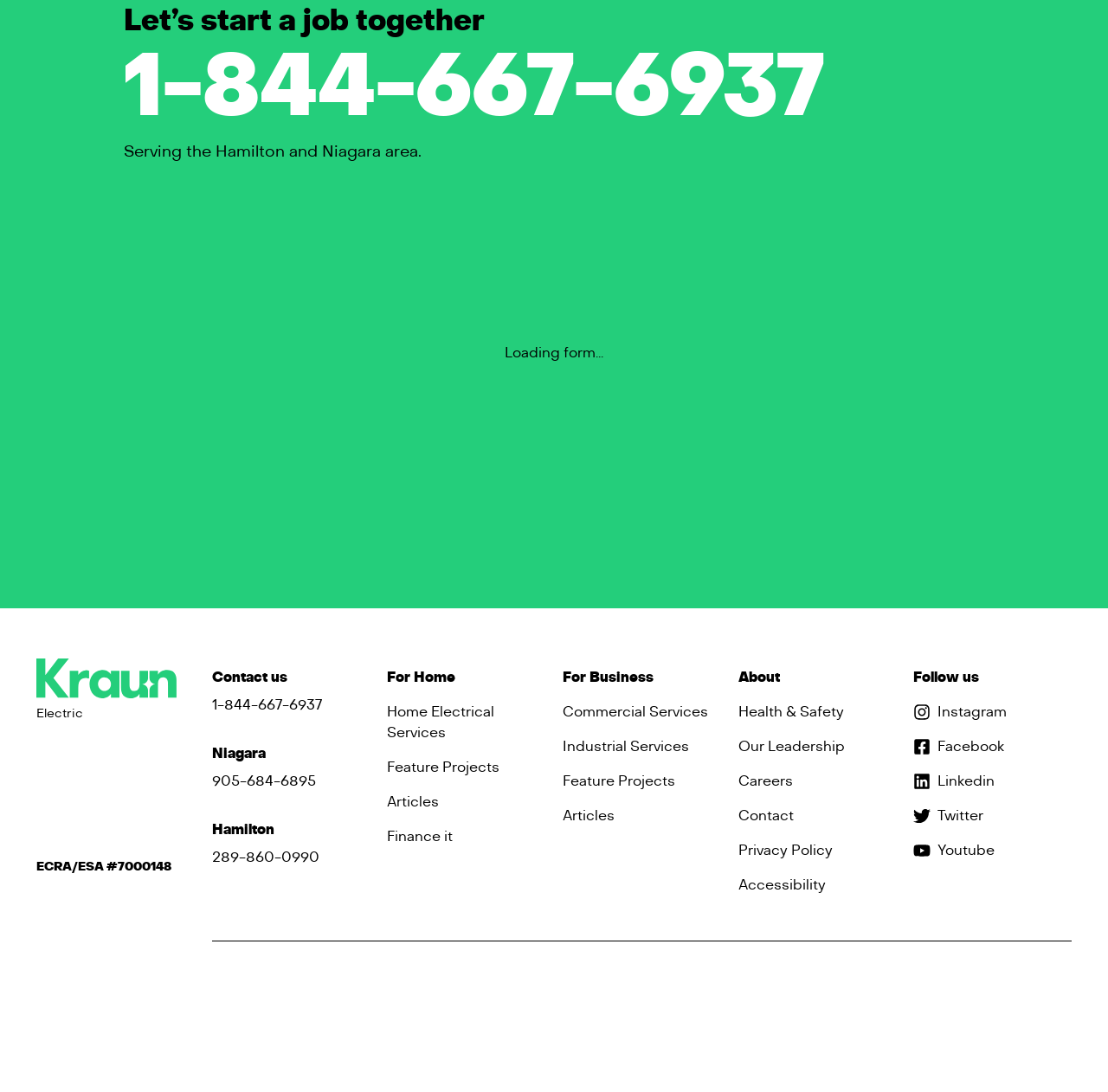Please respond in a single word or phrase: 
What is the company's phone number for the Hamilton and Niagara area?

1-844-667-6937